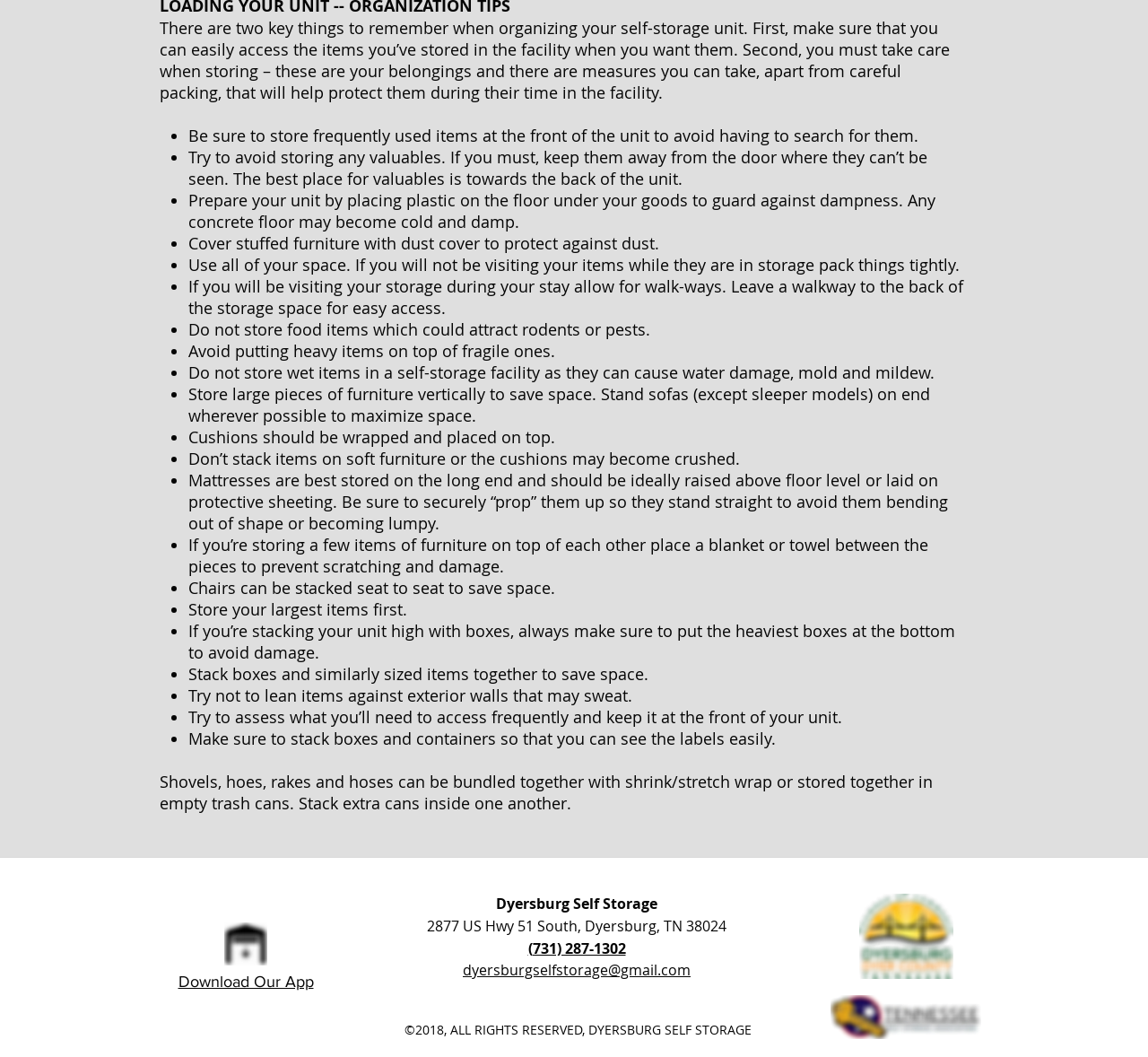Based on the image, please elaborate on the answer to the following question:
What is the main topic of this webpage?

Based on the content of the webpage, it appears to be providing tips and guidelines for organizing and storing items in a self-storage unit, which suggests that the main topic of this webpage is self storage.